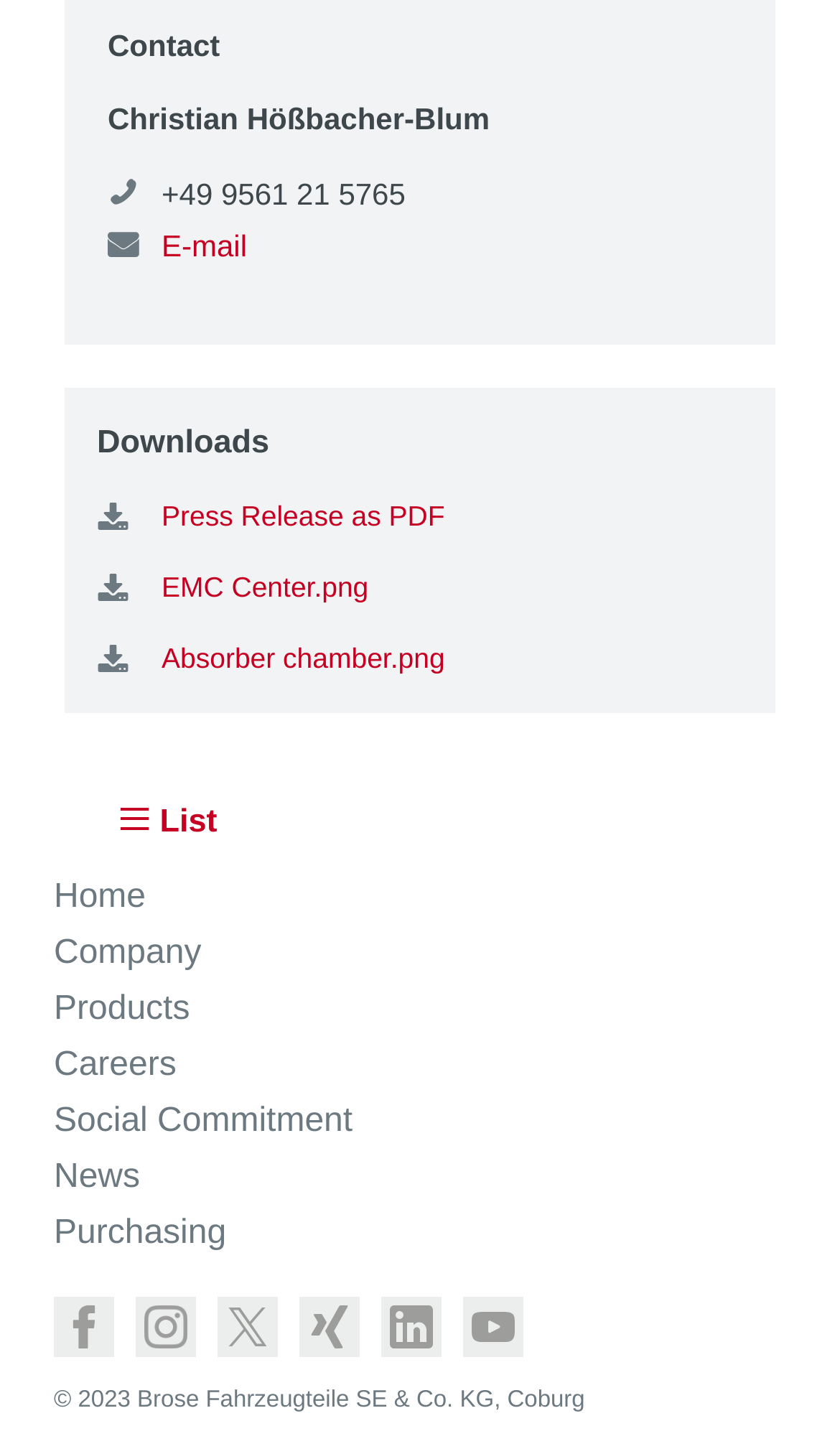What is the type of file that can be downloaded from the page?
Please utilize the information in the image to give a detailed response to the question.

I found a link 'Press Release as PDF' on the page, which indicates that a PDF file can be downloaded from the page.